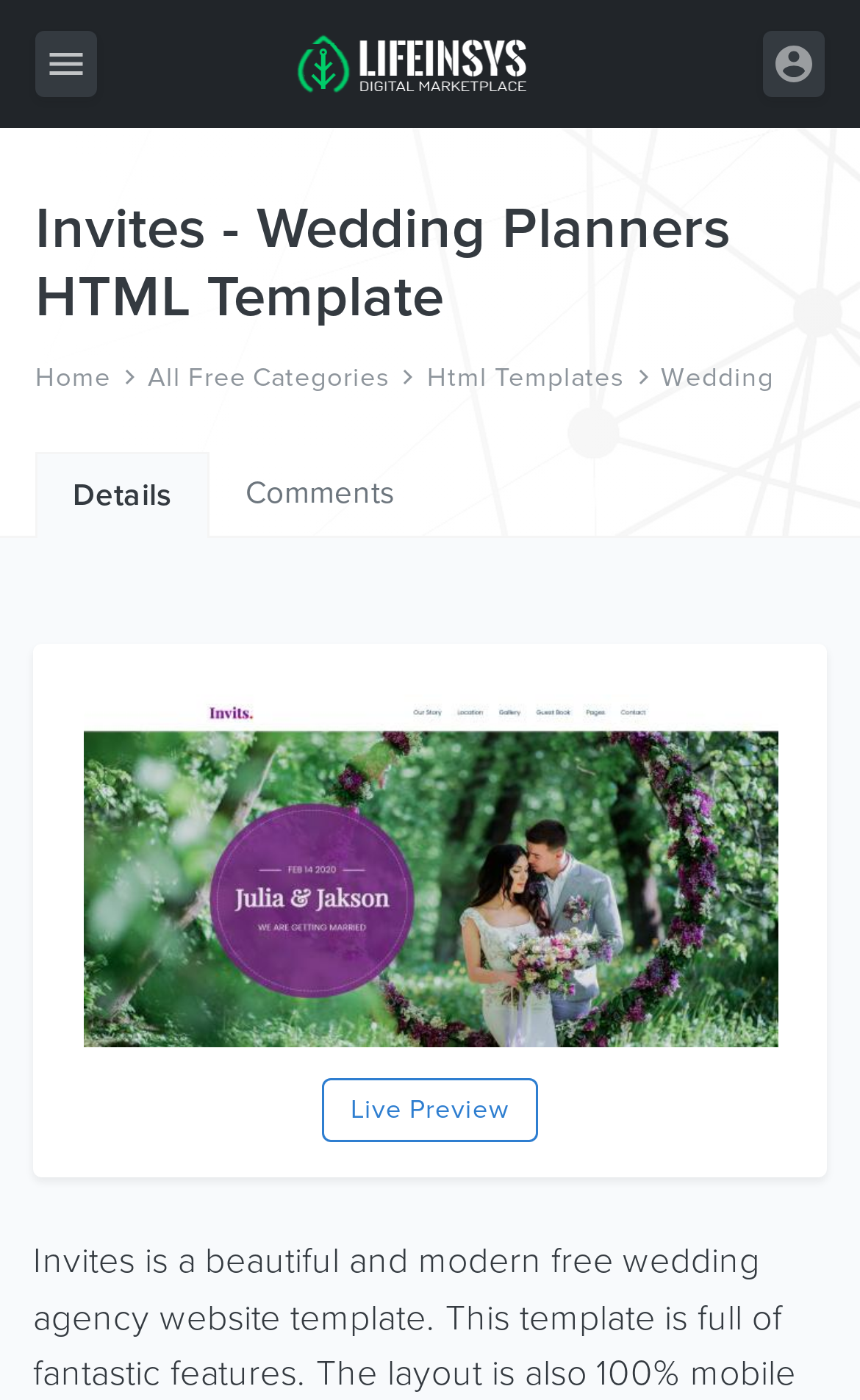Provide the bounding box coordinates of the HTML element this sentence describes: "Live Preview".

[0.079, 0.485, 0.921, 0.758]